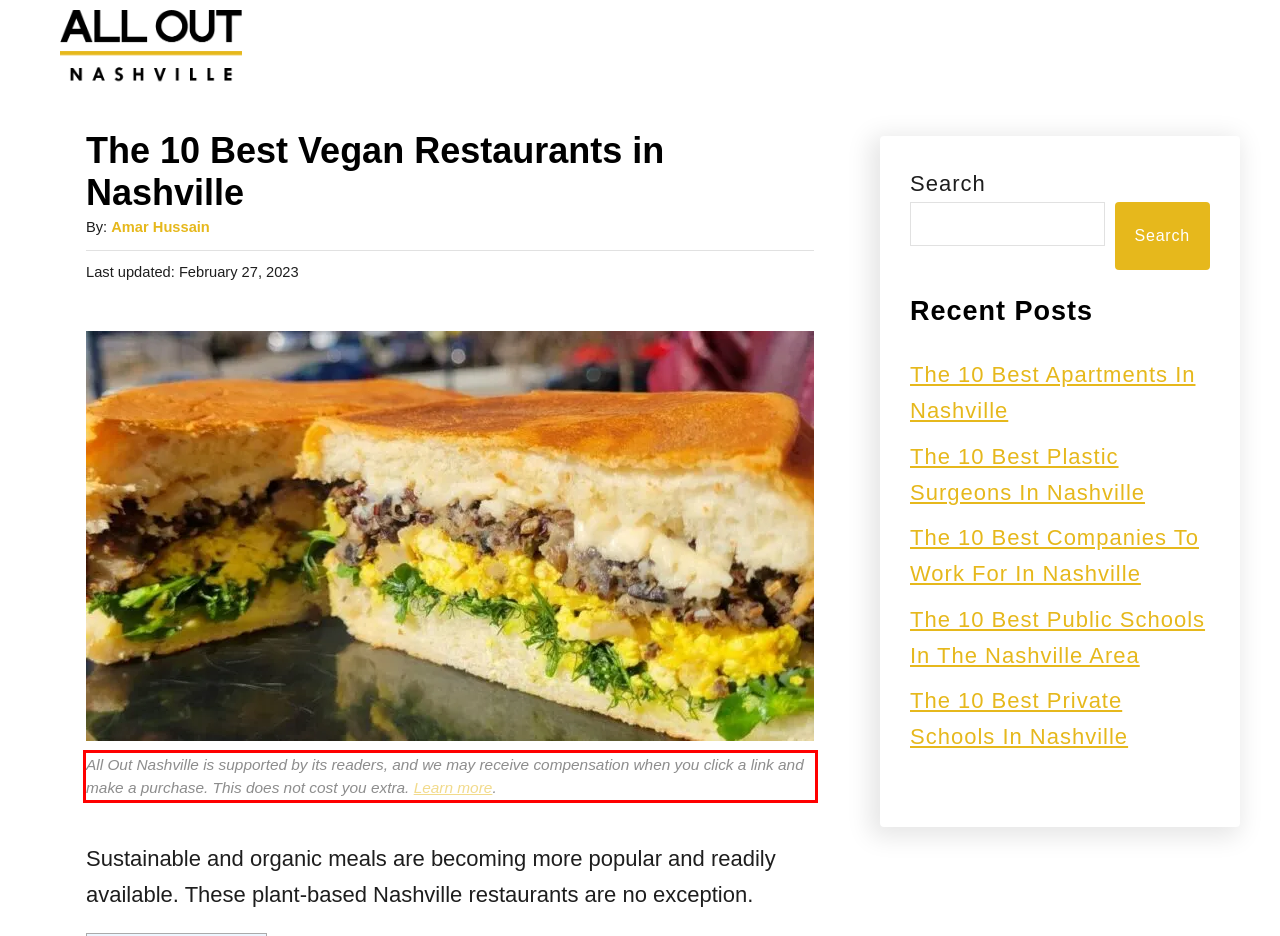You have a screenshot with a red rectangle around a UI element. Recognize and extract the text within this red bounding box using OCR.

All Out Nashville is supported by its readers, and we may receive compensation when you click a link and make a purchase. This does not cost you extra. Learn more.